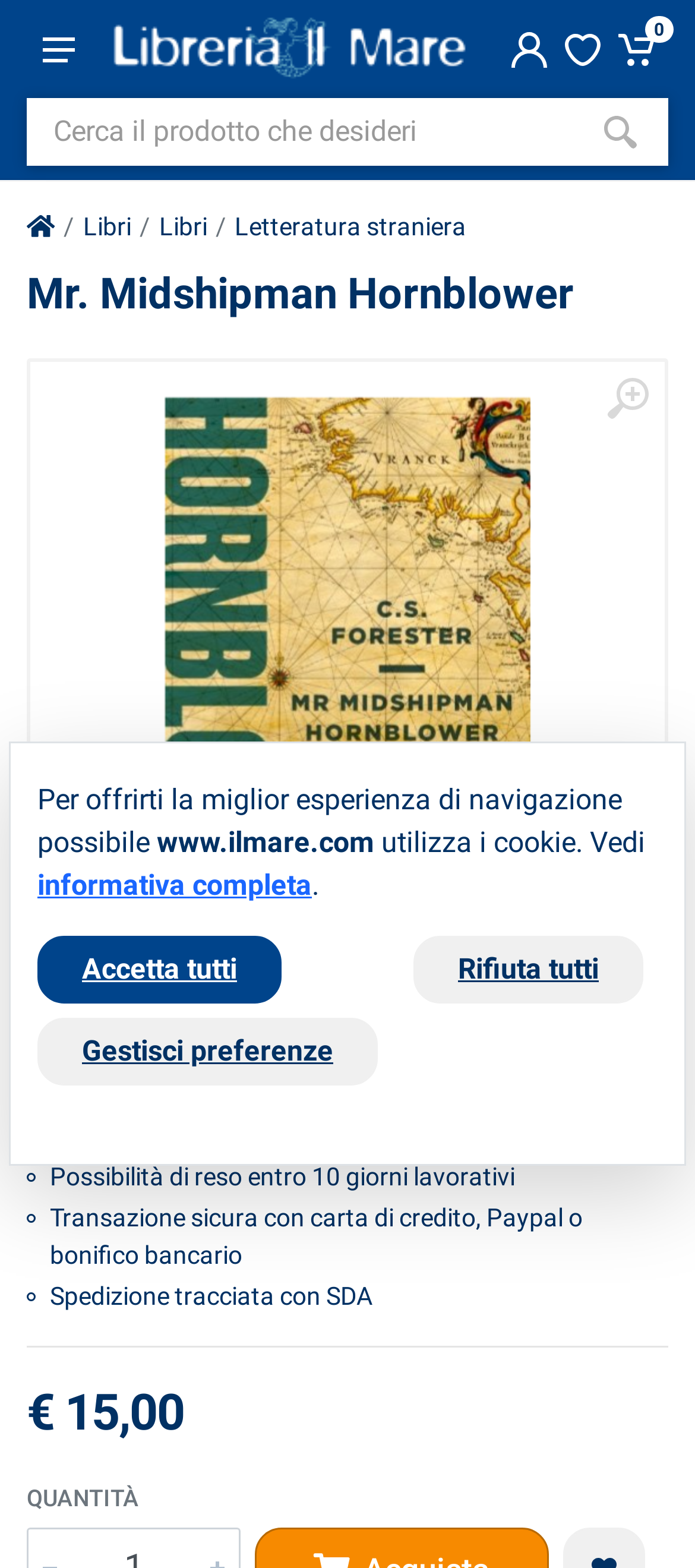What is the name of the book on this webpage?
Give a detailed response to the question by analyzing the screenshot.

I determined the answer by looking at the heading element with the text 'Mr. Midshipman Hornblower' which is likely to be the title of the book being displayed on this webpage.